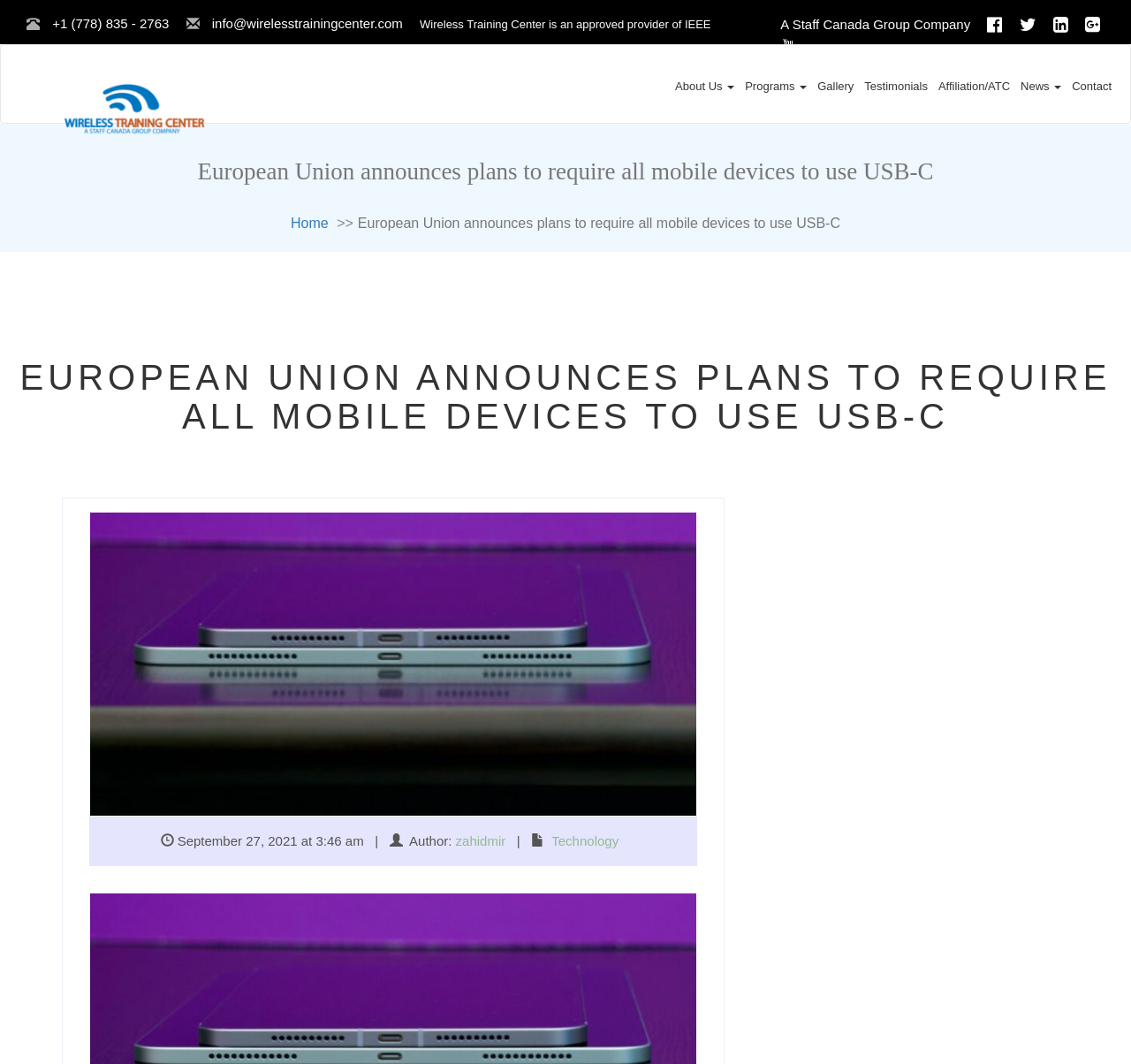Give a one-word or short phrase answer to this question: 
What is the topic of the main article on the page?

EU requiring mobile devices to use USB-C